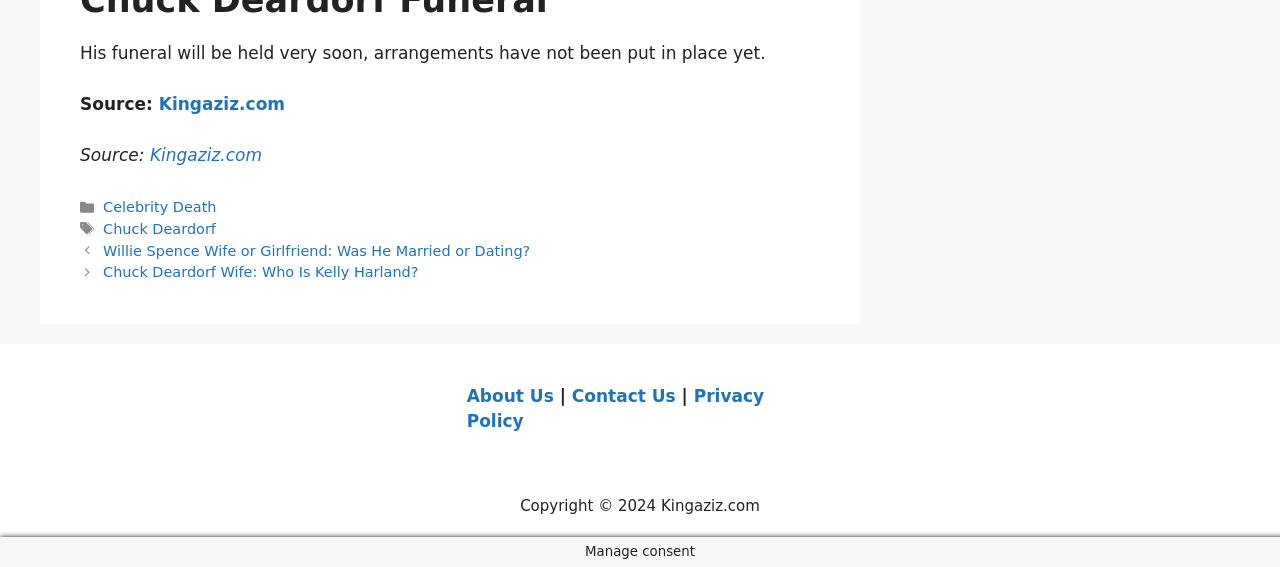Please find the bounding box coordinates (top-left x, top-left y, bottom-right x, bottom-right y) in the screenshot for the UI element described as follows: Celebrity Death

[0.081, 0.351, 0.169, 0.38]